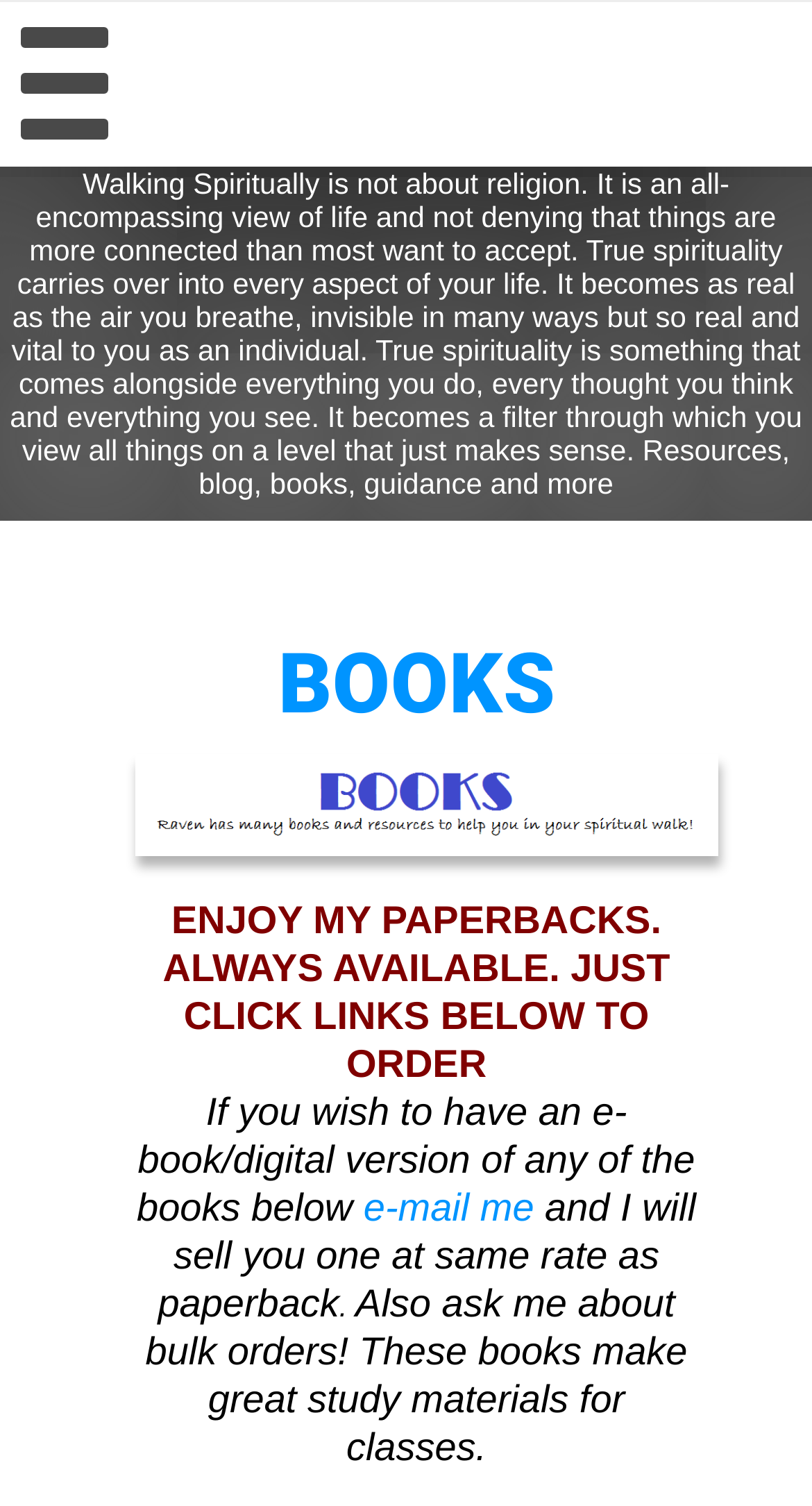Locate the bounding box coordinates of the element that should be clicked to fulfill the instruction: "Email for an e-book version".

[0.448, 0.787, 0.658, 0.816]